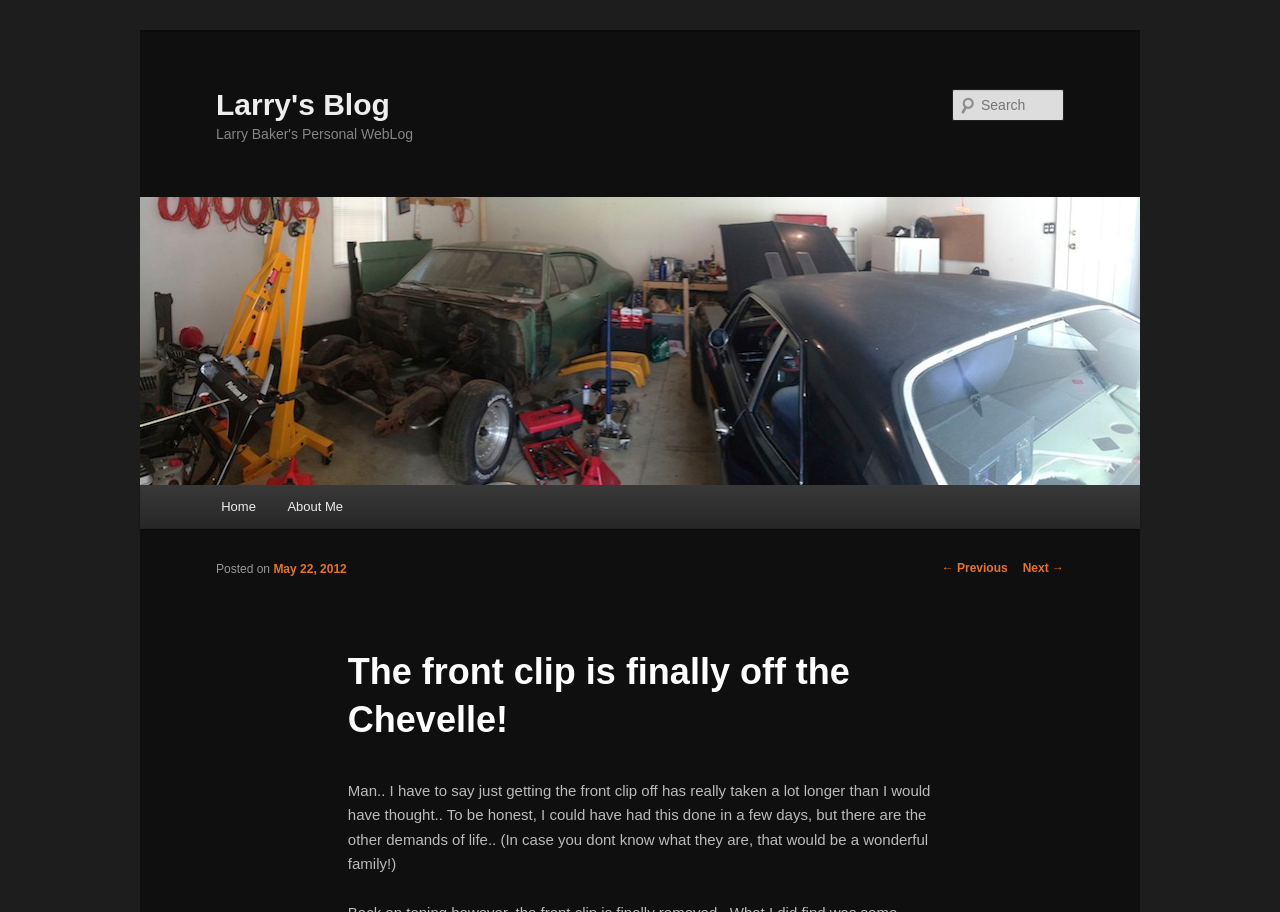Find the bounding box coordinates of the UI element according to this description: "Next →".

[0.799, 0.615, 0.831, 0.631]